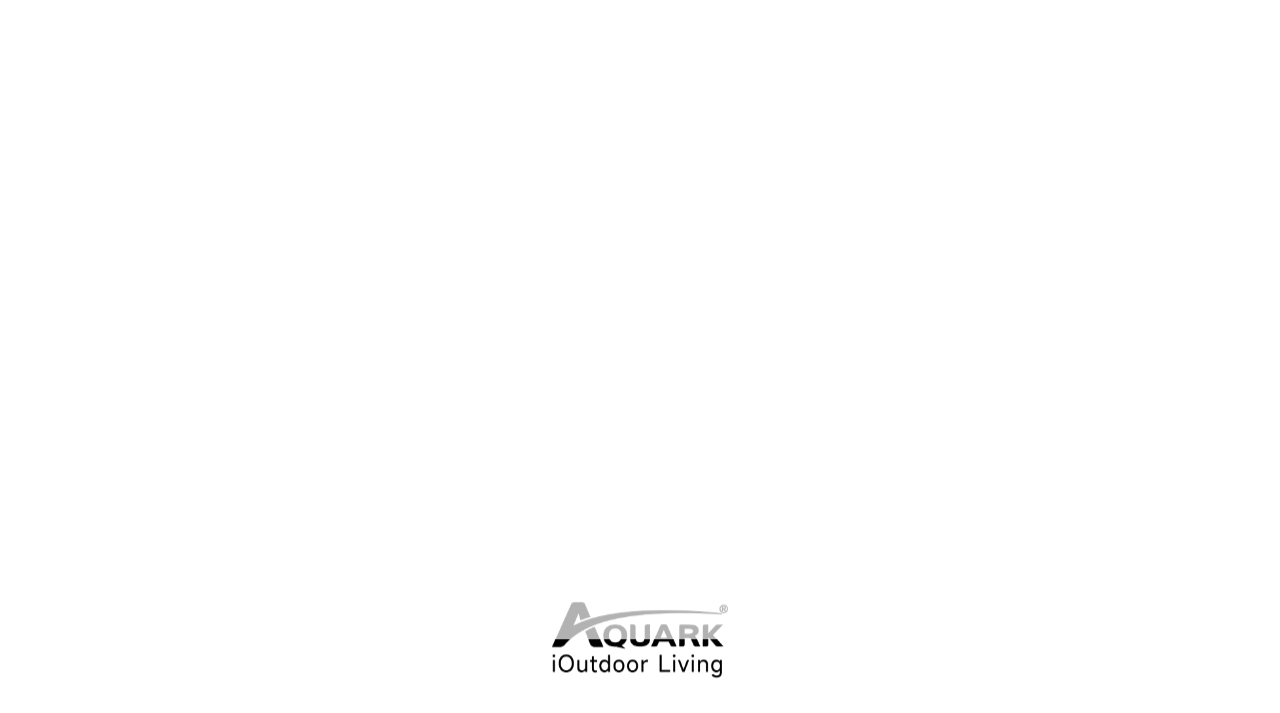Bounding box coordinates are specified in the format (top-left x, top-left y, bottom-right x, bottom-right y). All values are floating point numbers bounded between 0 and 1. Please provide the bounding box coordinate of the region this sentence describes: Terms And Conditions

None